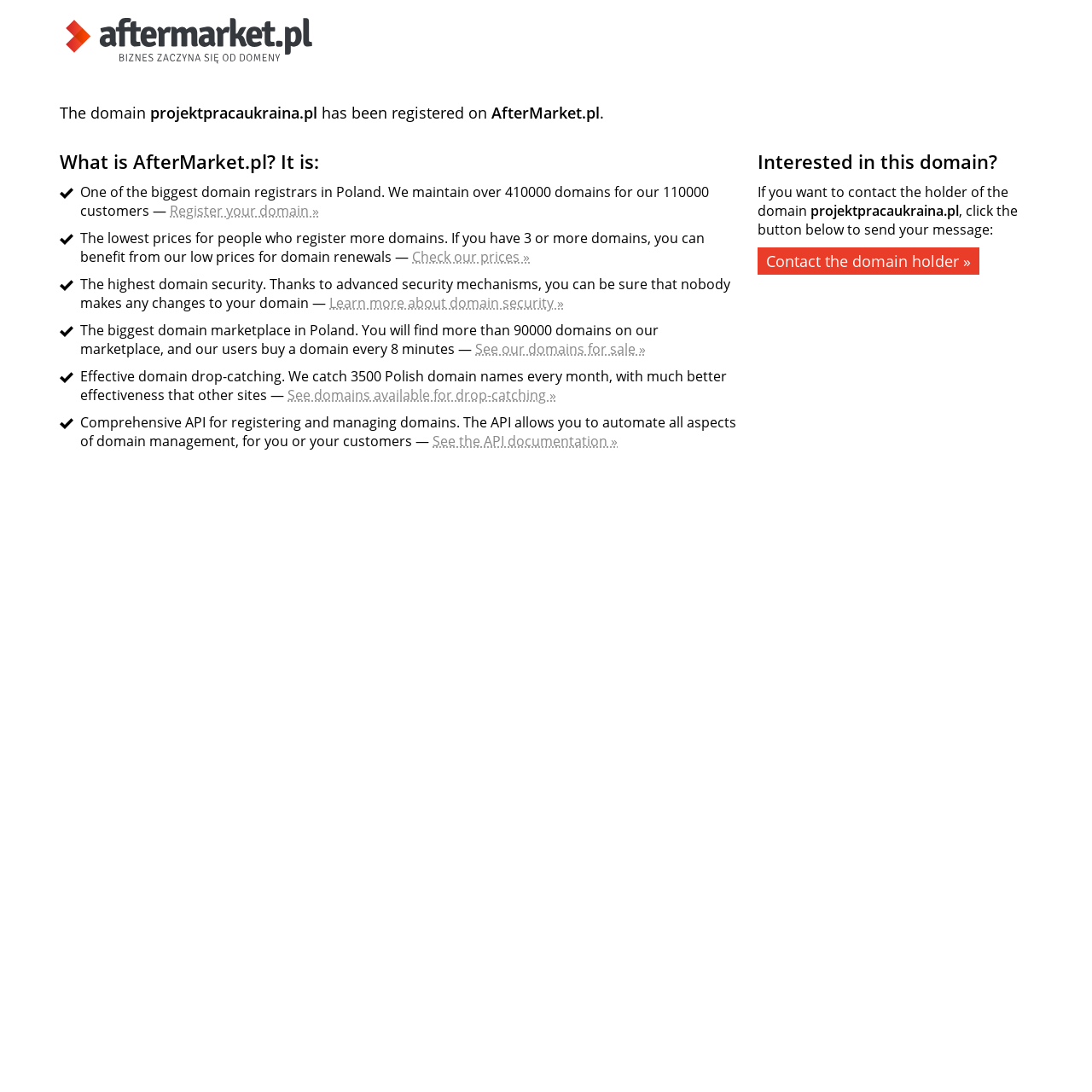Offer an extensive depiction of the webpage and its key elements.

The webpage appears to be a domain registration and marketplace website, specifically for the domain "projektpracaukraina.pl". At the top, there is a logo image and a link, followed by a brief description of the domain, including its registration status and the registrar, "AfterMarket.pl".

Below this, there is a section with a heading "Interested in this domain?" which contains a message encouraging users to contact the domain holder if they are interested. This section also includes a button to send a message to the domain holder.

On the left side of the page, there is a section describing what AfterMarket.pl is, including its features and services. This section is divided into several paragraphs, each highlighting a different aspect of the company, such as its large customer base, low prices for domain renewals, high domain security, and comprehensive API for domain management. Each paragraph includes a link to learn more or take action.

There are a total of 6 links on the page, including the one to contact the domain holder, and 5 others to learn more about AfterMarket.pl's services, such as registering a domain, checking prices, learning about domain security, seeing domains for sale, and viewing API documentation.